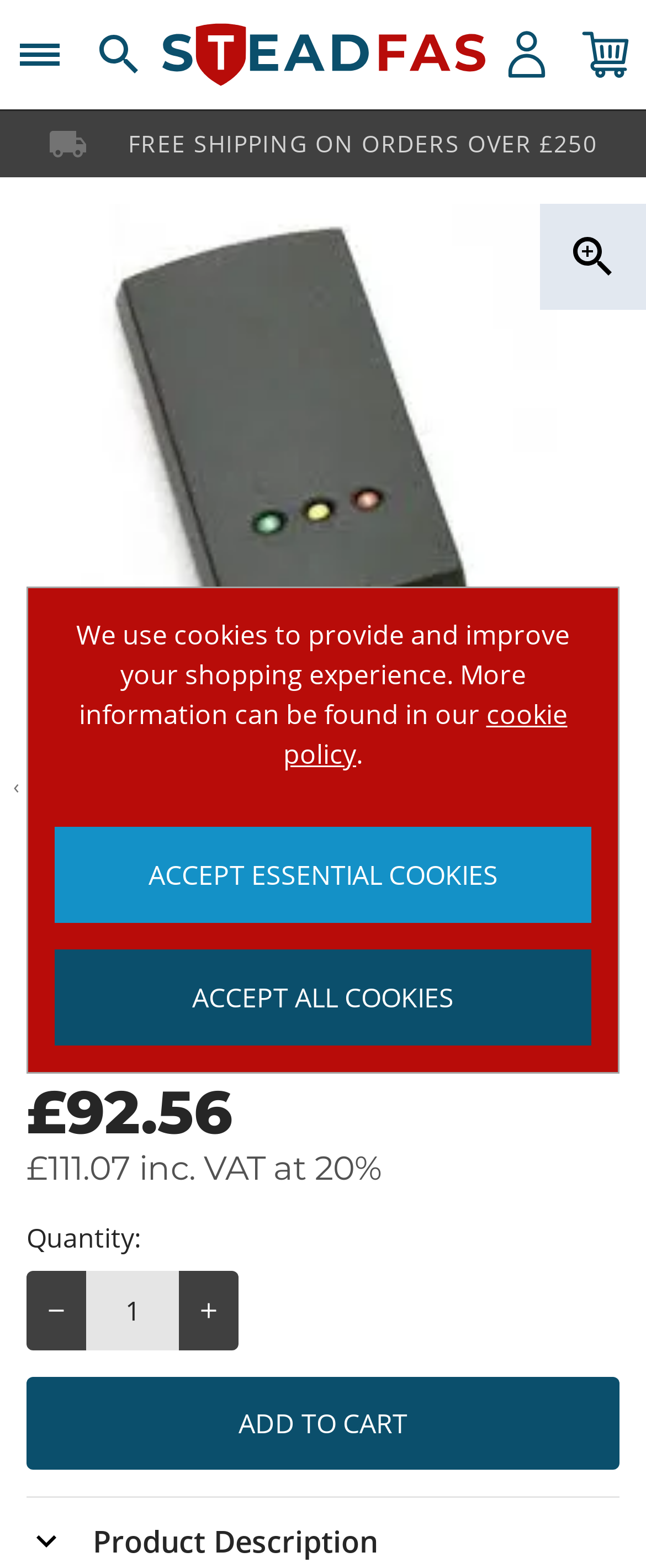Please provide the bounding box coordinates in the format (top-left x, top-left y, bottom-right x, bottom-right y). Remember, all values are floating point numbers between 0 and 1. What is the bounding box coordinate of the region described as: Accept Essential Cookies

[0.085, 0.527, 0.915, 0.589]